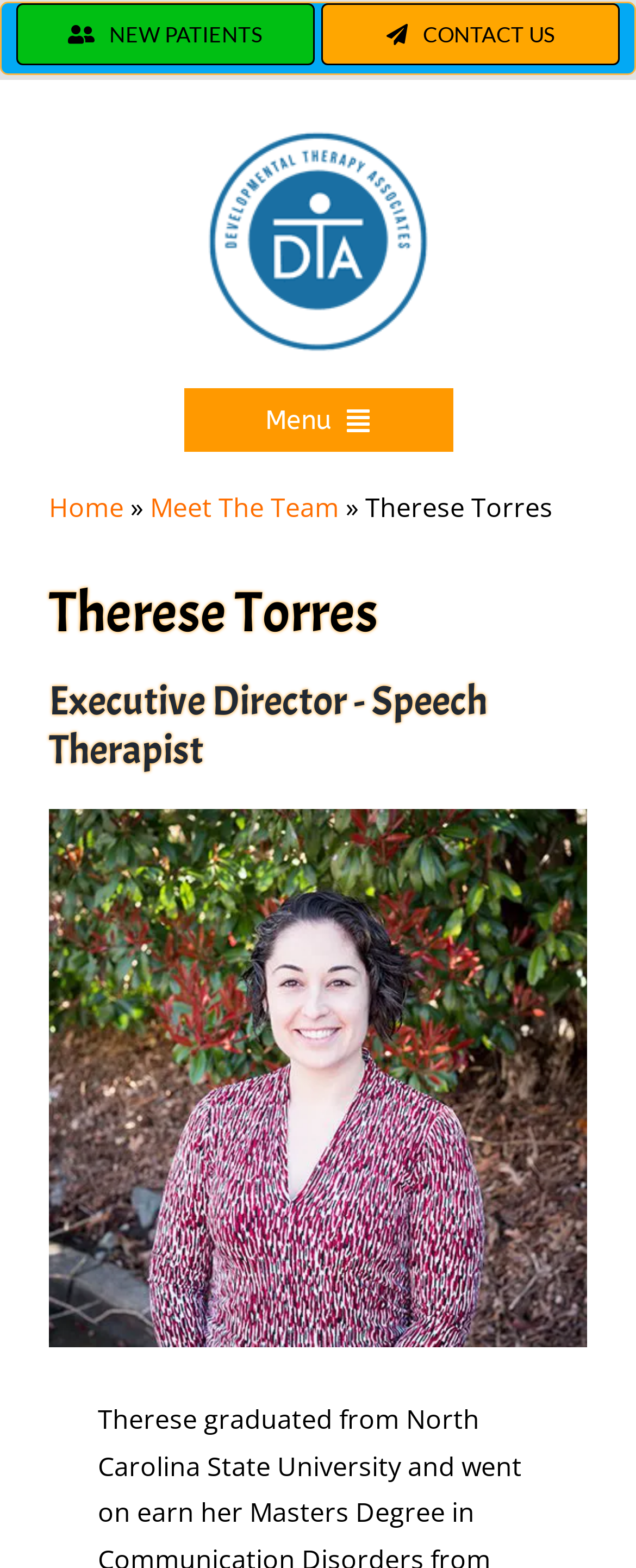Identify the bounding box coordinates for the UI element described by the following text: "CONTACT US". Provide the coordinates as four float numbers between 0 and 1, in the format [left, top, right, bottom].

[0.0, 0.7, 1.0, 0.768]